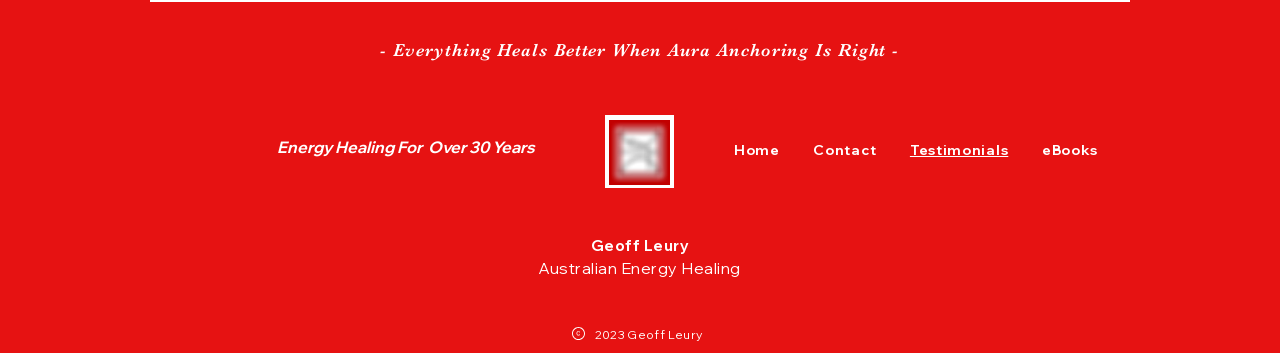How many navigation links are there? Please answer the question using a single word or phrase based on the image.

4